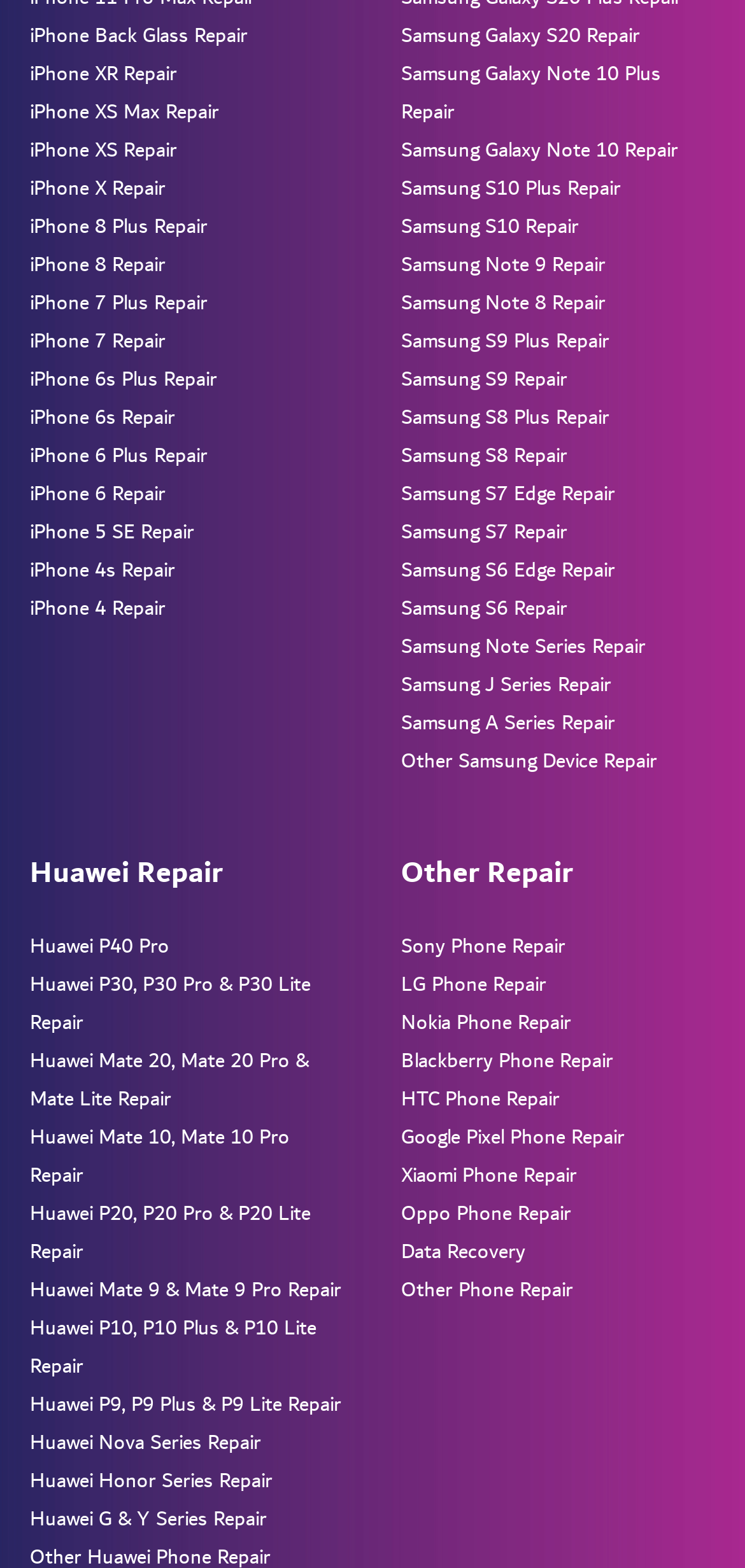Identify the bounding box coordinates of the area that should be clicked in order to complete the given instruction: "View Terms of Use & Privacy". The bounding box coordinates should be four float numbers between 0 and 1, i.e., [left, top, right, bottom].

None